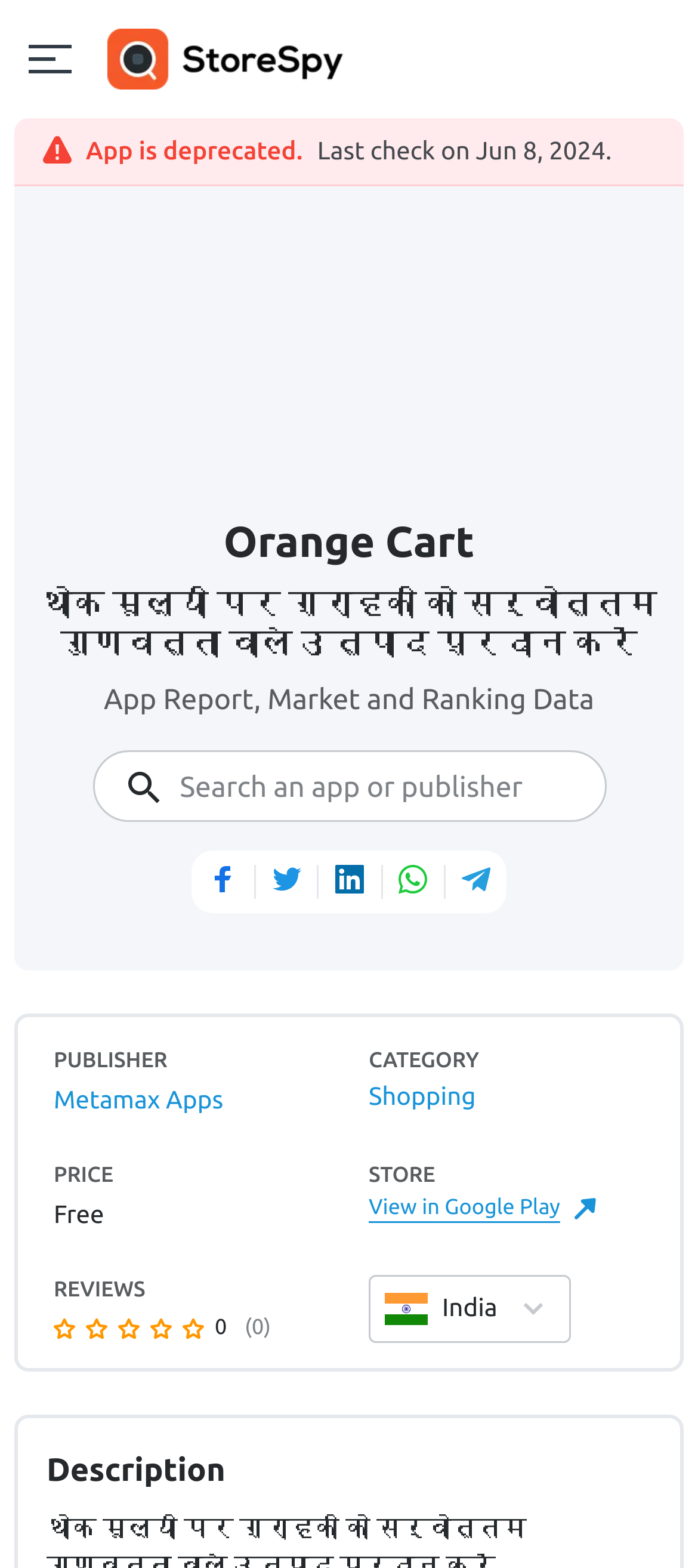Please identify the bounding box coordinates of the clickable element to fulfill the following instruction: "Check app reviews". The coordinates should be four float numbers between 0 and 1, i.e., [left, top, right, bottom].

[0.077, 0.815, 0.208, 0.83]